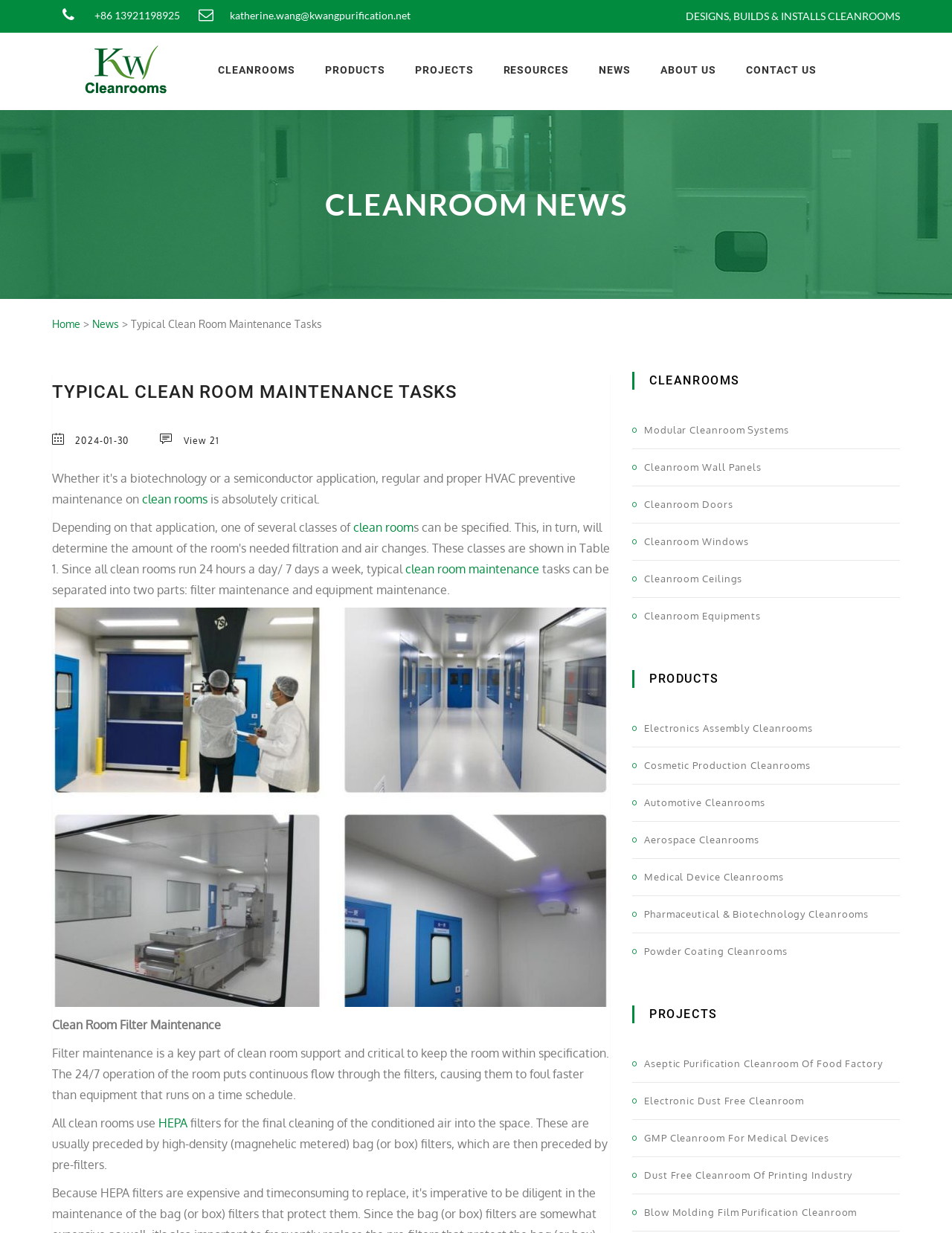Please identify the coordinates of the bounding box for the clickable region that will accomplish this instruction: "Read about 'CLEANROOM NEWS'".

[0.0, 0.154, 1.0, 0.178]